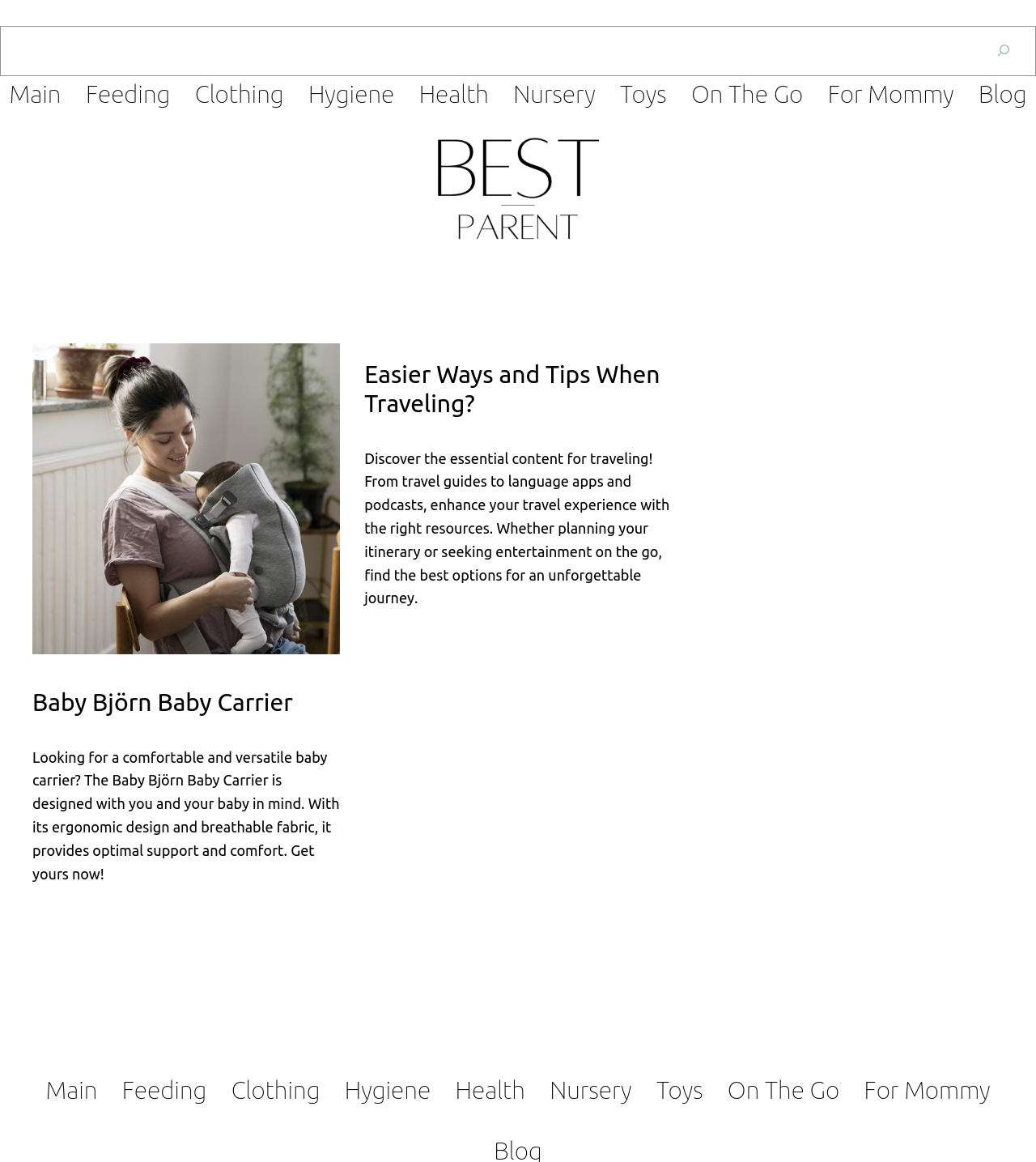Please provide a brief answer to the following inquiry using a single word or phrase:
What type of content is available in the 'Easier Ways and Tips When Traveling?' section?

Travel guides and resources